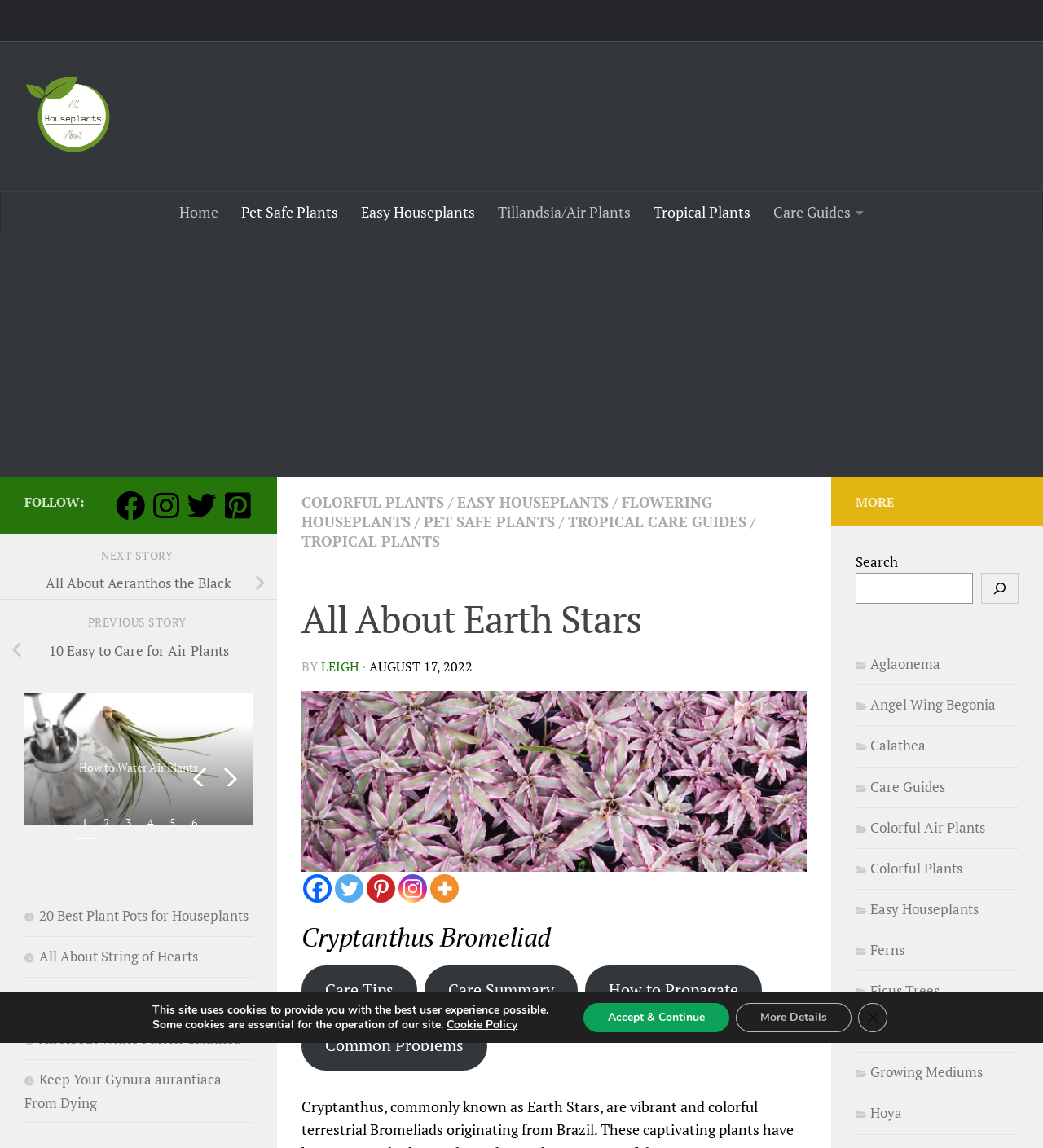What is the author's name?
Based on the image, answer the question with a single word or brief phrase.

Leigh